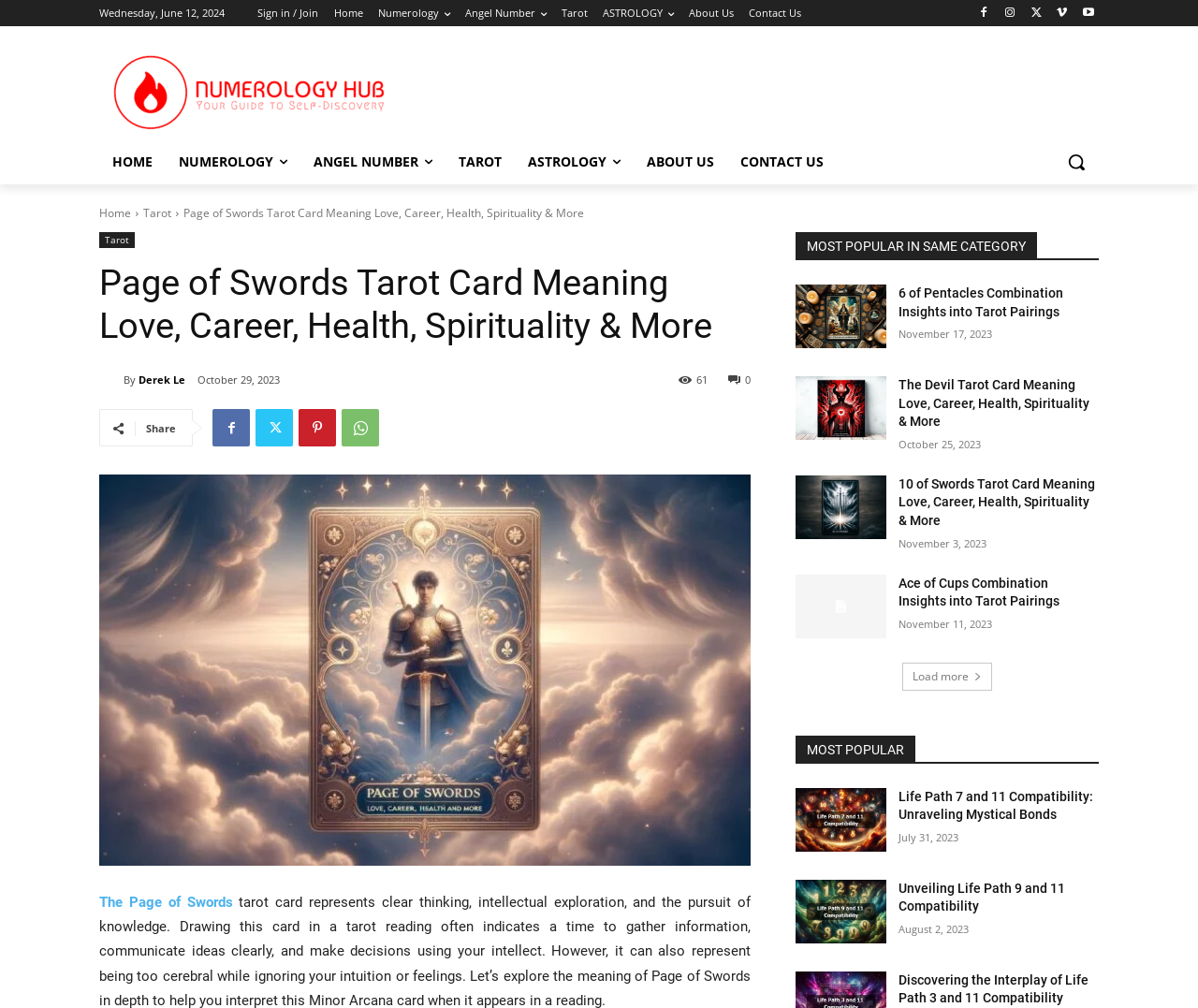Could you locate the bounding box coordinates for the section that should be clicked to accomplish this task: "Check the 'MOST POPULAR' section".

[0.664, 0.729, 0.917, 0.757]